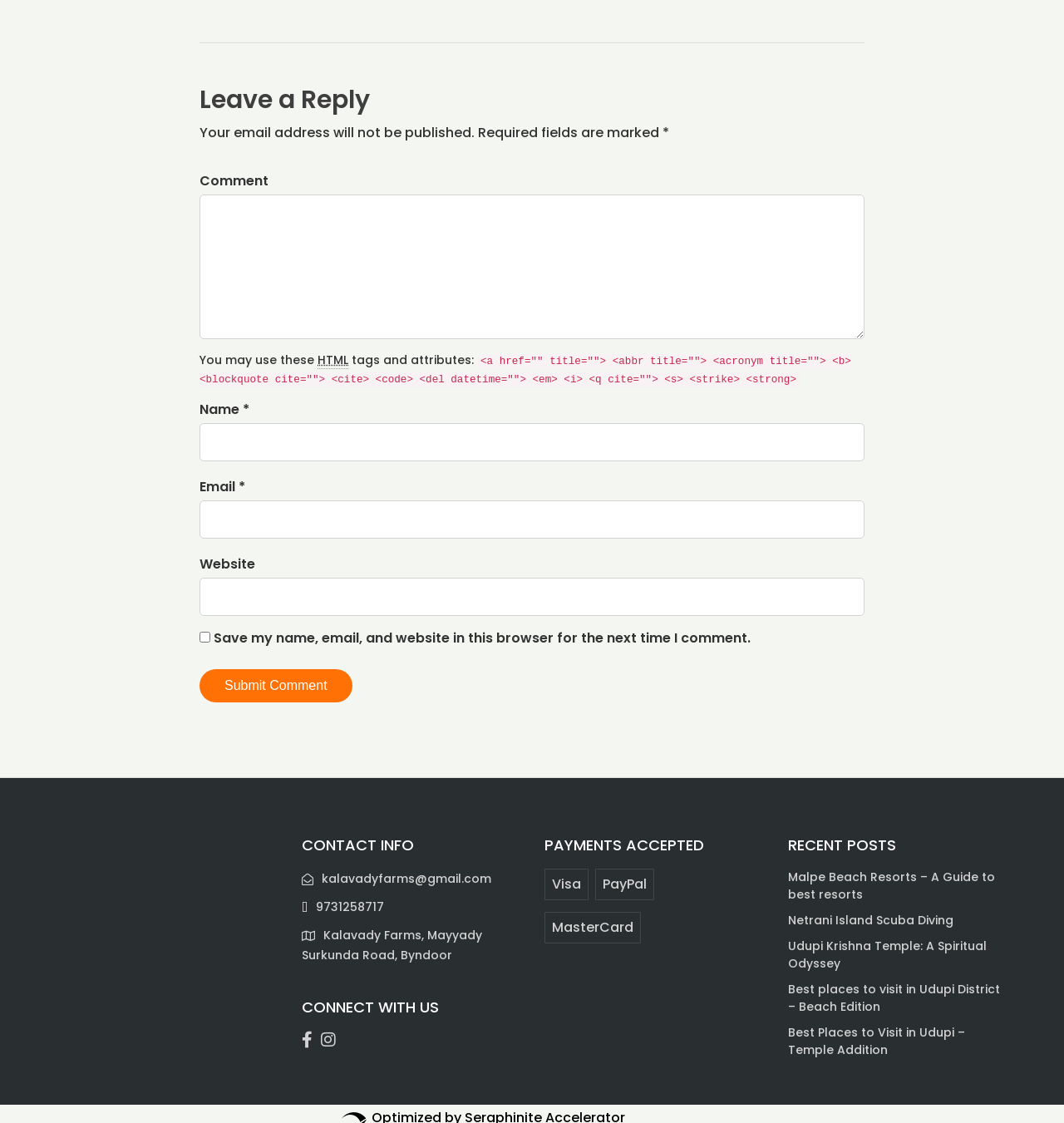How many recent posts are listed?
Using the image, answer in one word or phrase.

5